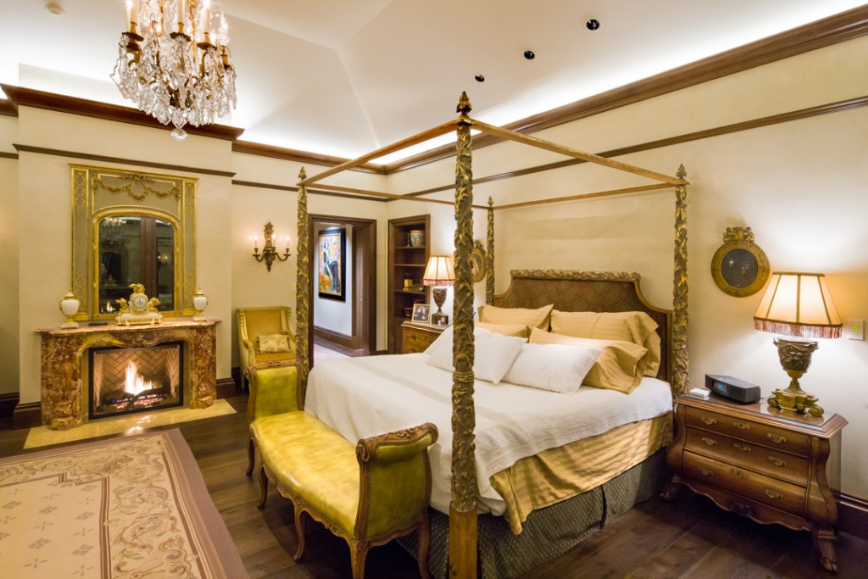Elaborate on the various elements present in the image.

The image features an elegantly designed bedroom characterized by a luxurious, four-poster bed adorned with soft, neutral bedding and decorative cushions. The room is illuminated by a stunning chandelier overhead, casting a warm glow throughout. To the left, a cozy seating area includes a vintage-style chair in rich upholstery, paired with a small table. 

Opposite the bed, a beautifully detailed fireplace serves as a focal point, framed by an ornate mantle that complements the room's classic decor. Nearby, a tasteful assortment of artworks and decorative pieces adorns the walls, adding character to the space. The overall ambiance reflects sophistication, warmth, and comfort, making it an inviting retreat.